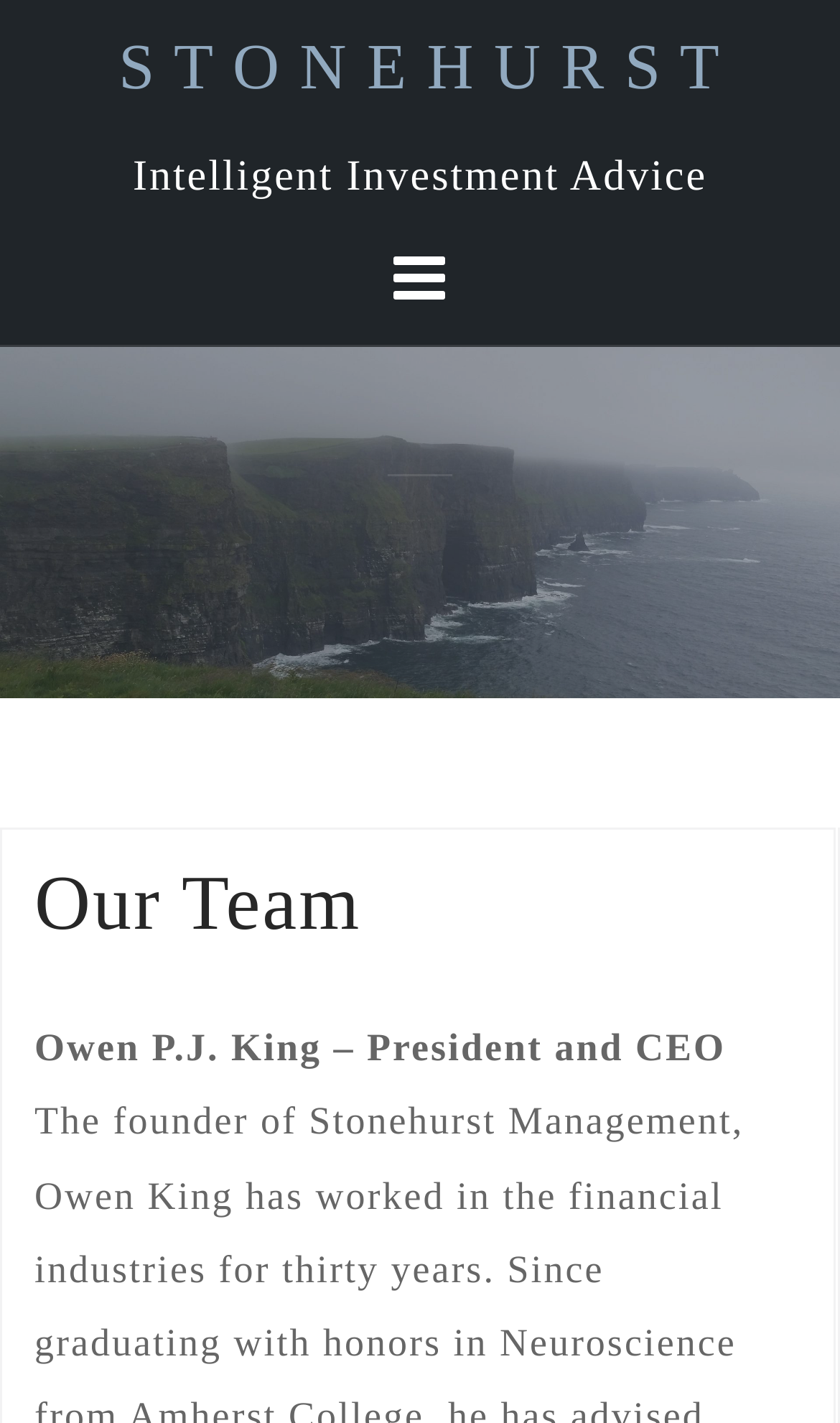What is the purpose of the 'Skip to content' link?
Use the information from the image to give a detailed answer to the question.

I determined the answer by looking at the link element with the text 'Skip to content' which is likely to be used to skip the navigation or header section and go directly to the main content of the webpage.